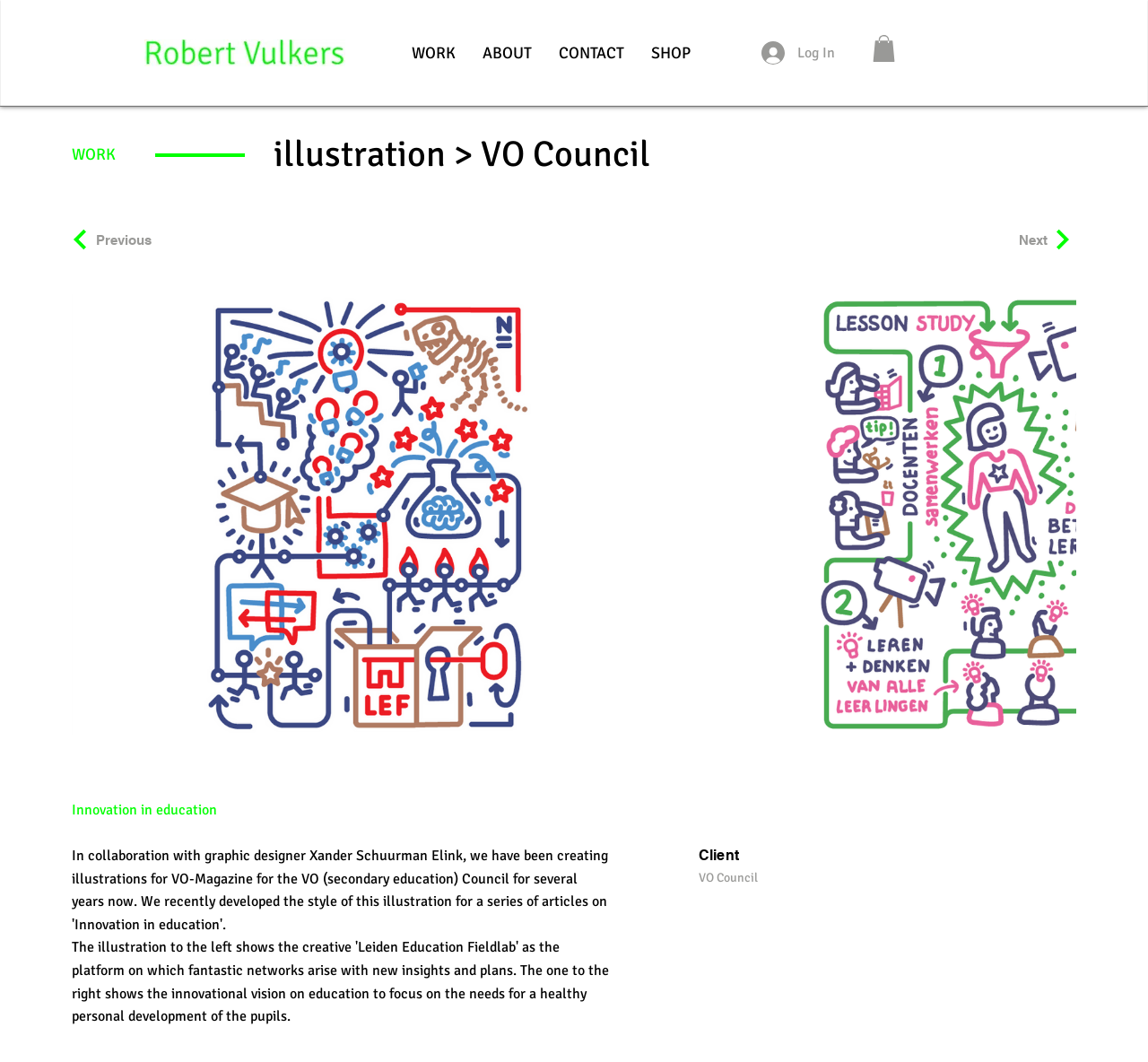Provide the bounding box coordinates for the area that should be clicked to complete the instruction: "Click the 'VO Council' link".

[0.609, 0.819, 0.66, 0.833]